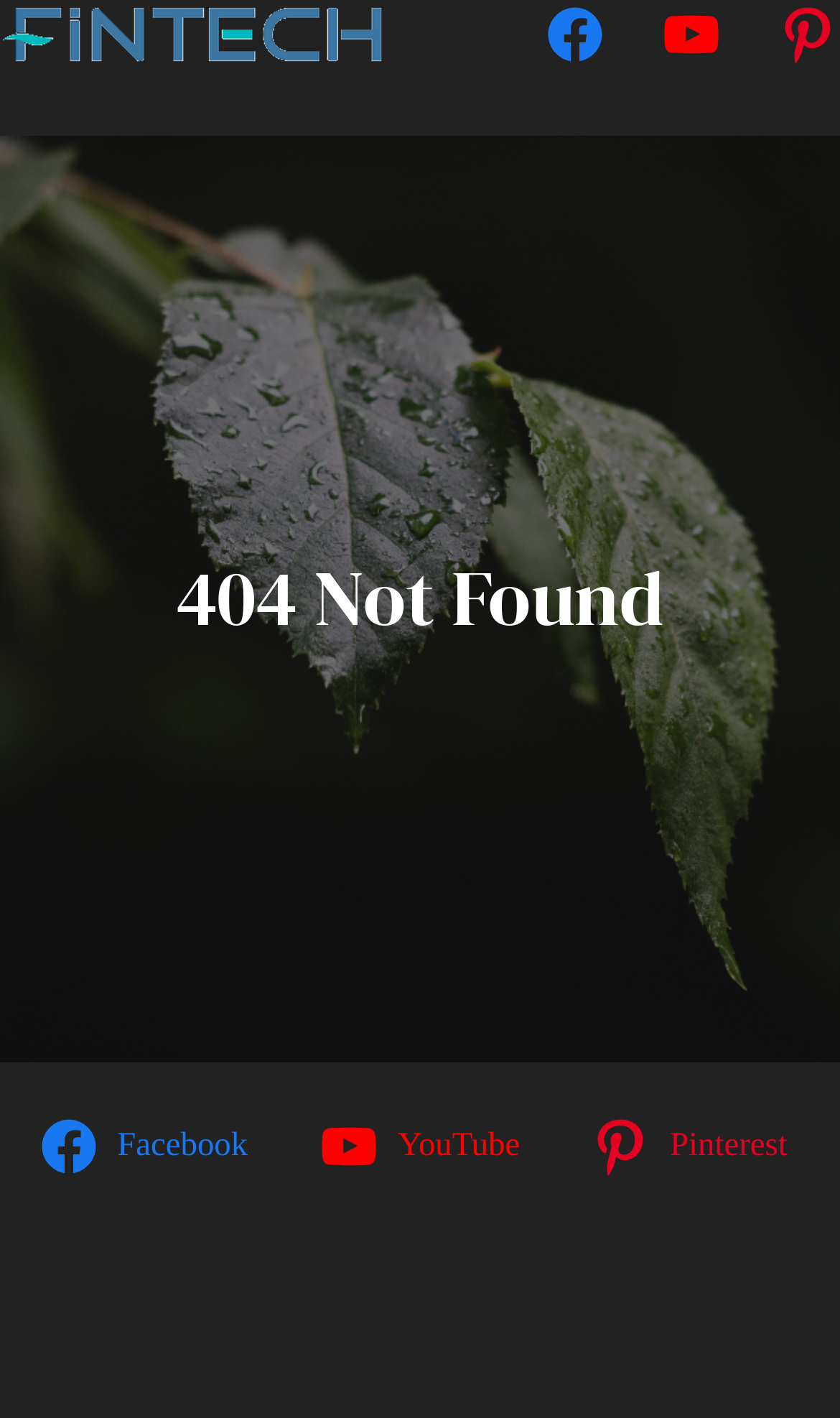How many times does the Facebook link appear?
Answer the question with a detailed and thorough explanation.

I searched for the Facebook link on the webpage and found that it appears twice, once at the top and once at the bottom.